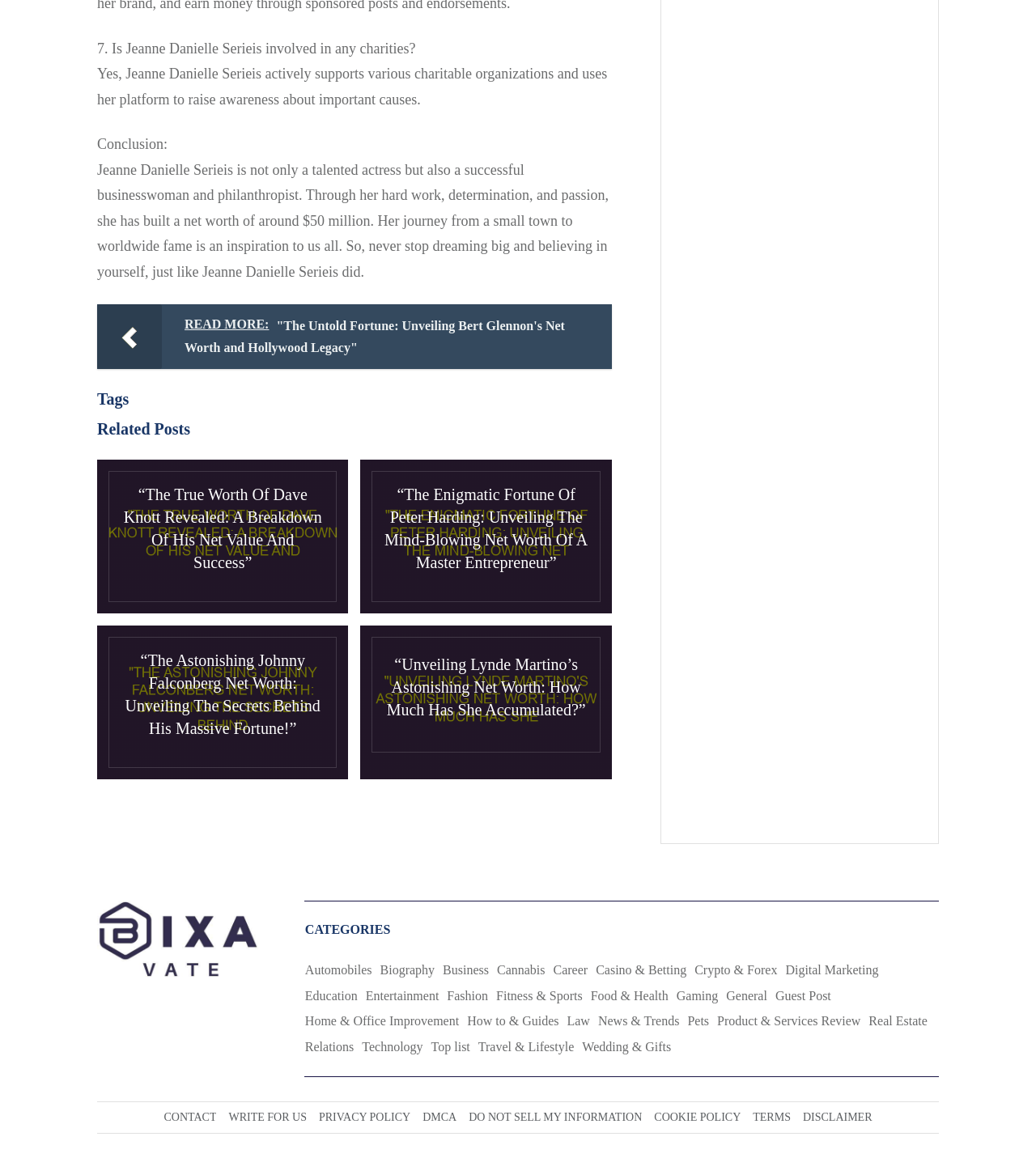Using the element description provided, determine the bounding box coordinates in the format (top-left x, top-left y, bottom-right x, bottom-right y). Ensure that all values are floating point numbers between 0 and 1. Element description: Do not sell my information

[0.452, 0.956, 0.62, 0.975]